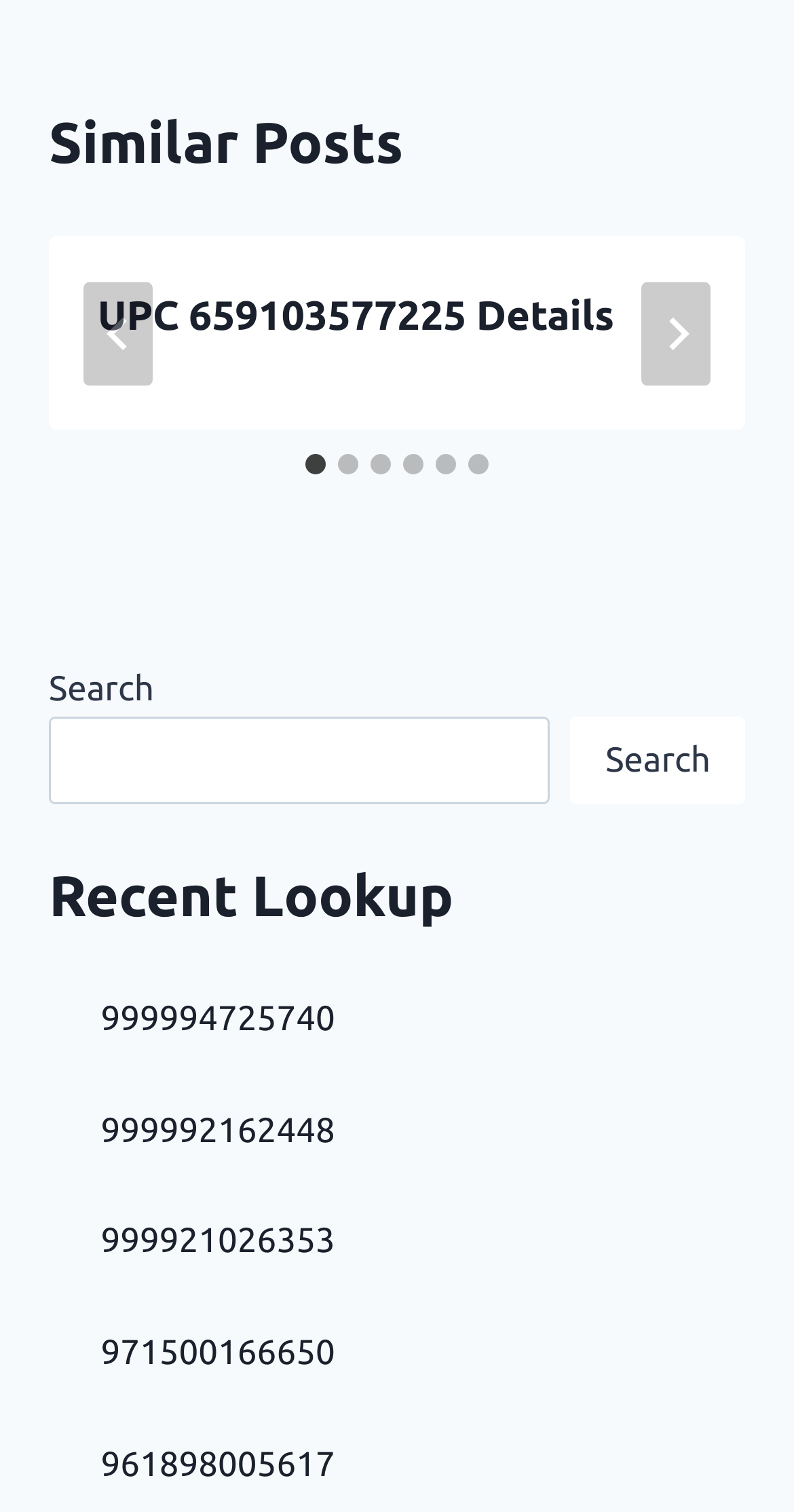Determine the bounding box coordinates of the element's region needed to click to follow the instruction: "Go to last slide". Provide these coordinates as four float numbers between 0 and 1, formatted as [left, top, right, bottom].

[0.105, 0.186, 0.192, 0.255]